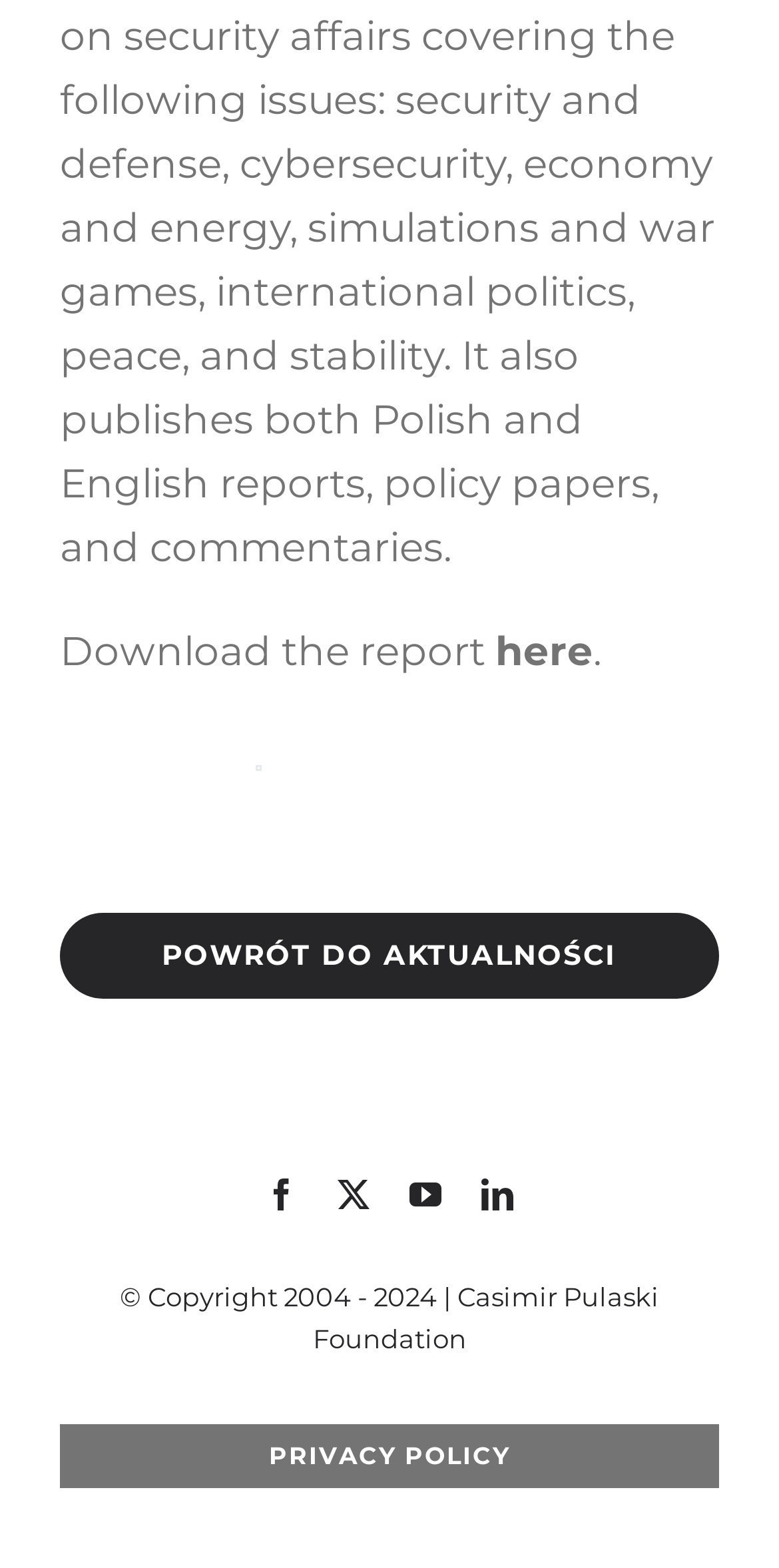How many social media links are present?
Please give a detailed and elaborate answer to the question.

The webpage has links to four social media platforms: Facebook, Twitter, YouTube, and LinkedIn, which are located at the bottom of the page.